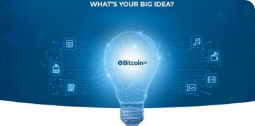Given the content of the image, can you provide a detailed answer to the question?
What is written at the center of the light bulb?

According to the caption, the text '@Bitcoin' is written at the center of the light bulb, emphasizing the focus on cryptocurrency.